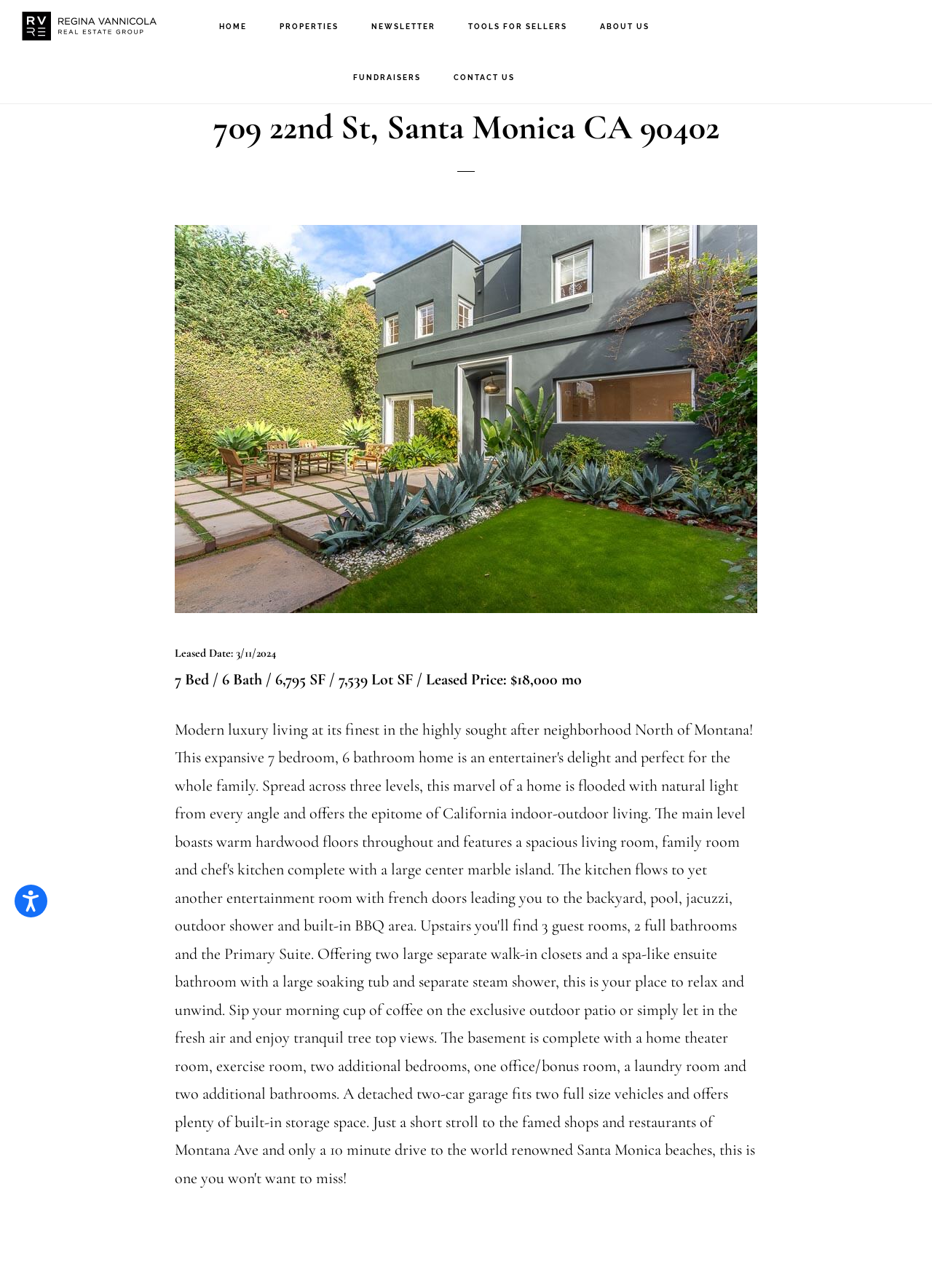Elaborate on the information and visuals displayed on the webpage.

This webpage appears to be a real estate listing for a luxury home located at 709 22nd St, Santa Monica CA 90402. At the top of the page, there are several links allowing users to skip to different sections of the page, including the content, menu, and footer. 

Below these links, there is a button to access accessibility options and a small image. The main navigation menu is located on the top right side of the page, with links to different sections such as "HOME", "PROPERTIES", "NEWSLETTER", "TOOLS FOR SELLERS", "ABOUT US", and "CONTACT US". 

The main content of the page is focused on the property listing, with a large heading displaying the address of the property. There are also links to navigate to the previous and next listings. The property details are listed below, including the leased date, number of bedrooms and bathrooms, square footage, and leased price.